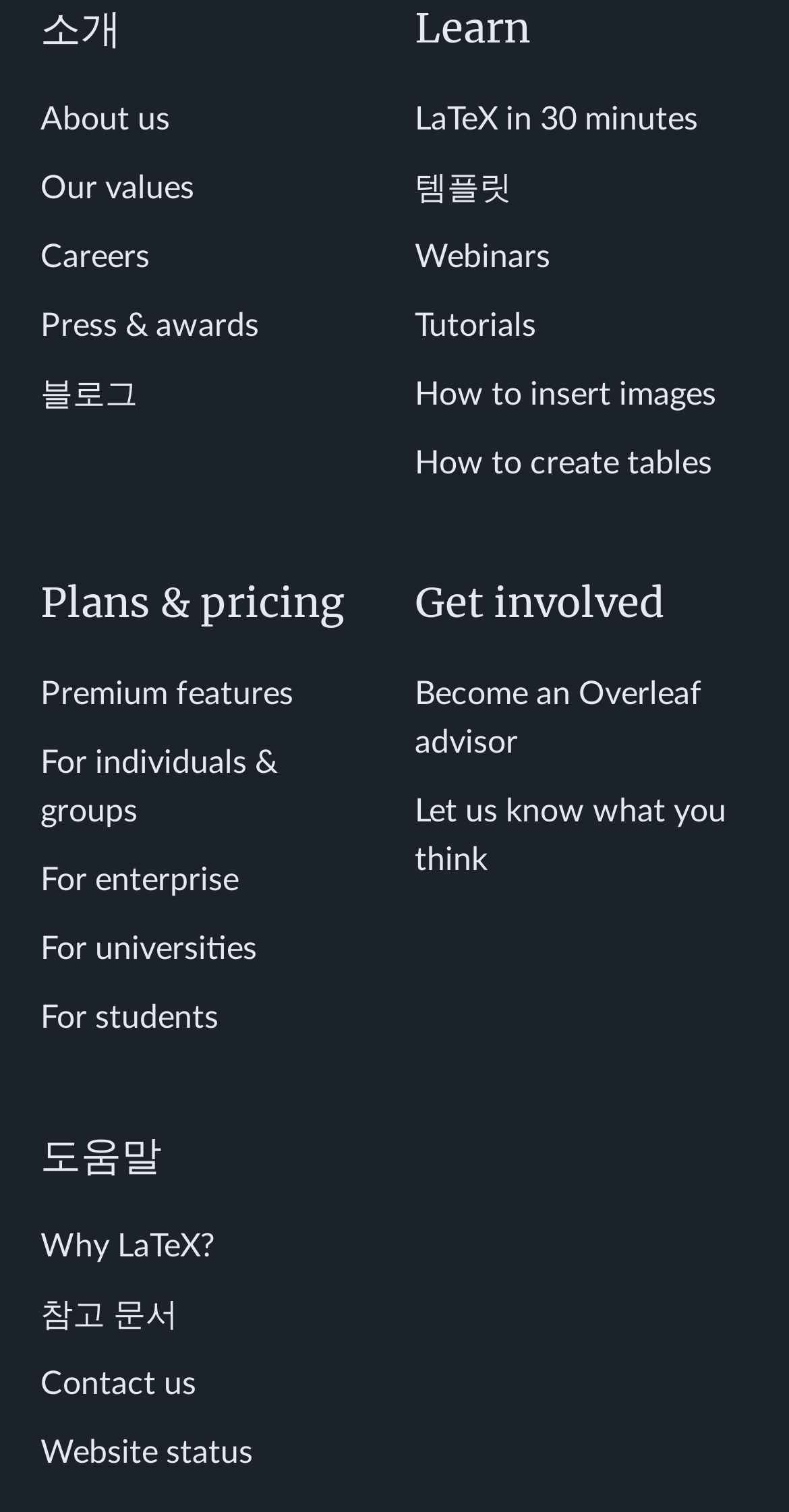Extract the bounding box coordinates of the UI element described by: "Webinars". The coordinates should include four float numbers ranging from 0 to 1, e.g., [left, top, right, bottom].

[0.526, 0.16, 0.697, 0.181]